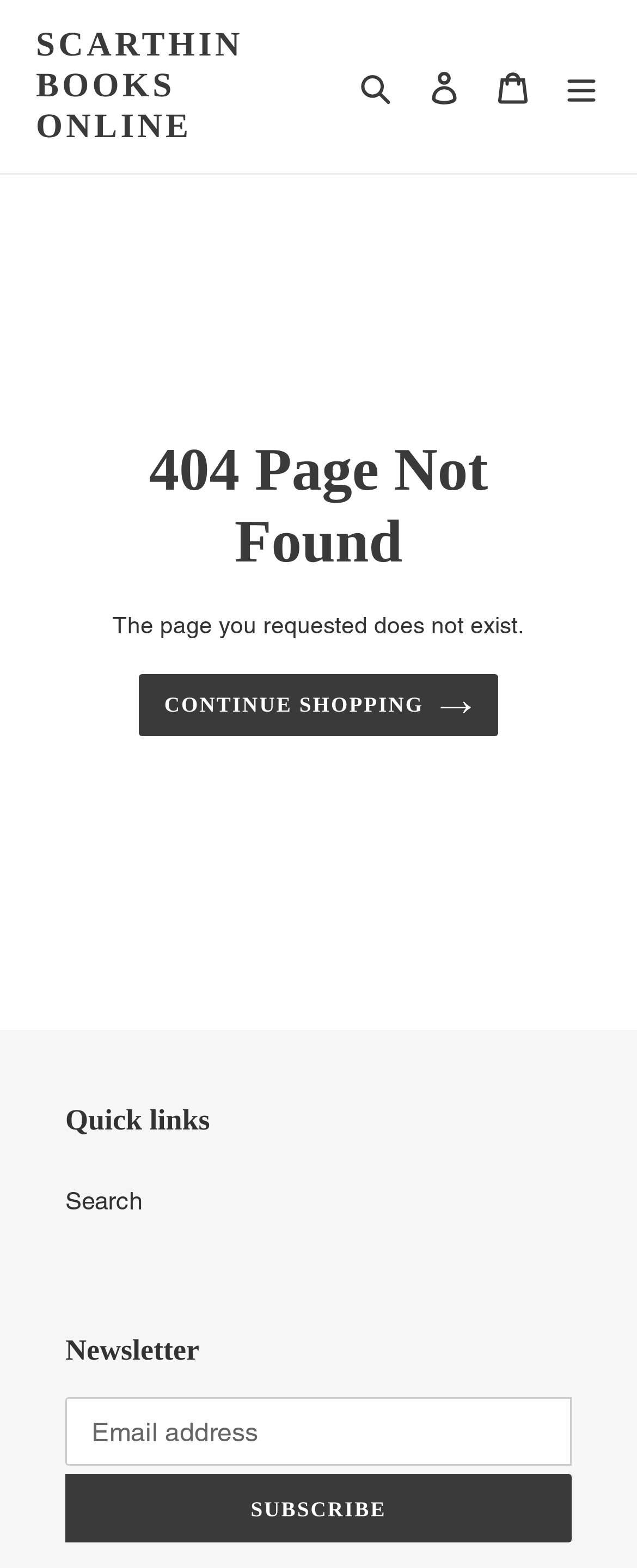Locate the bounding box coordinates of the clickable region necessary to complete the following instruction: "Explore IT Managed Services". Provide the coordinates in the format of four float numbers between 0 and 1, i.e., [left, top, right, bottom].

None